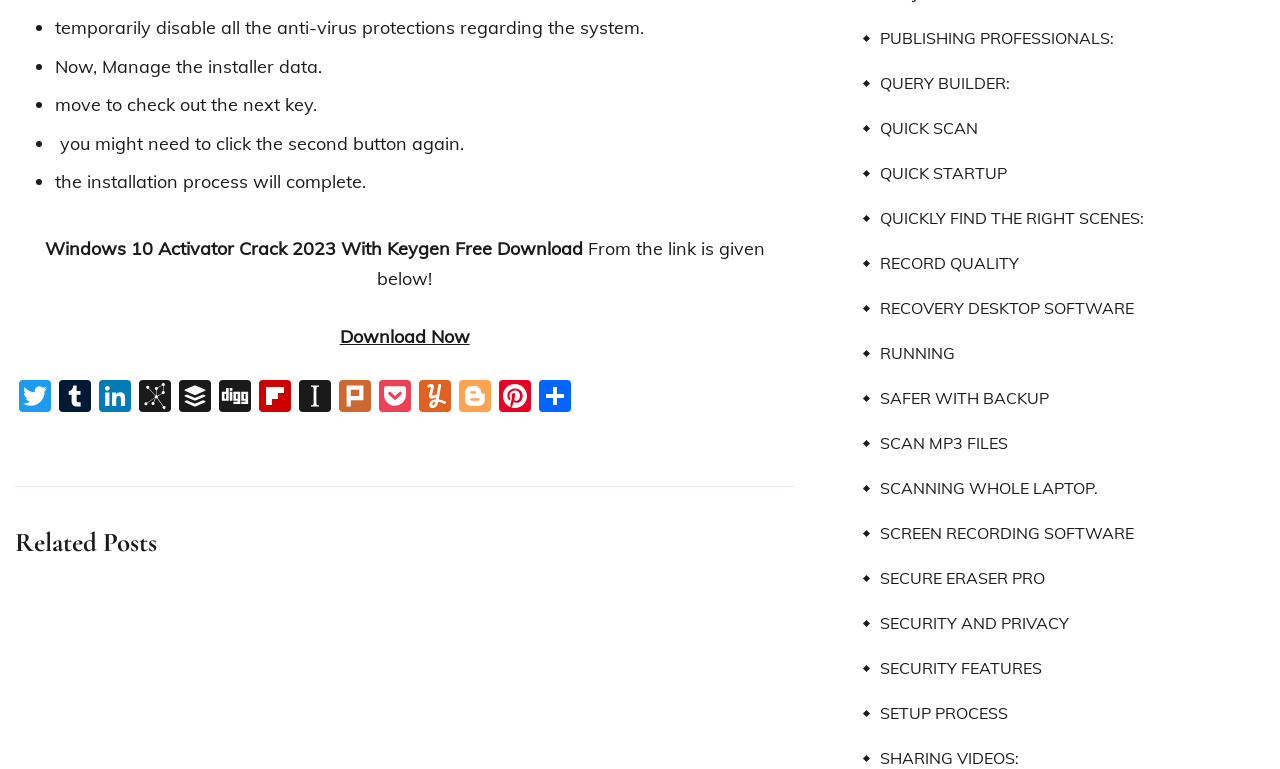What is the purpose of the 'Download Now' button?
Please answer using one word or phrase, based on the screenshot.

To download the software